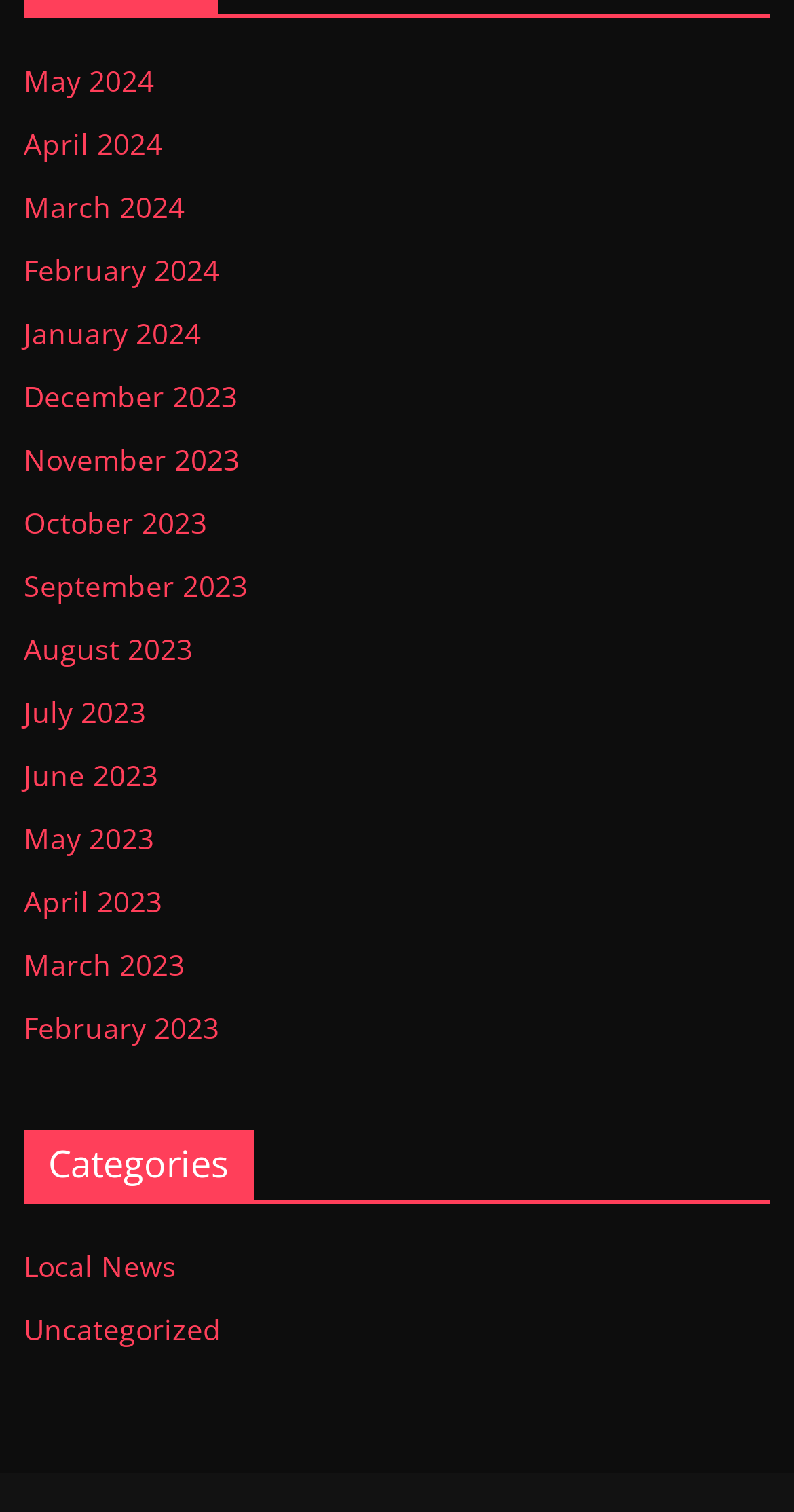Please identify the bounding box coordinates of the element's region that should be clicked to execute the following instruction: "View news for January 2024". The bounding box coordinates must be four float numbers between 0 and 1, i.e., [left, top, right, bottom].

[0.03, 0.208, 0.253, 0.233]